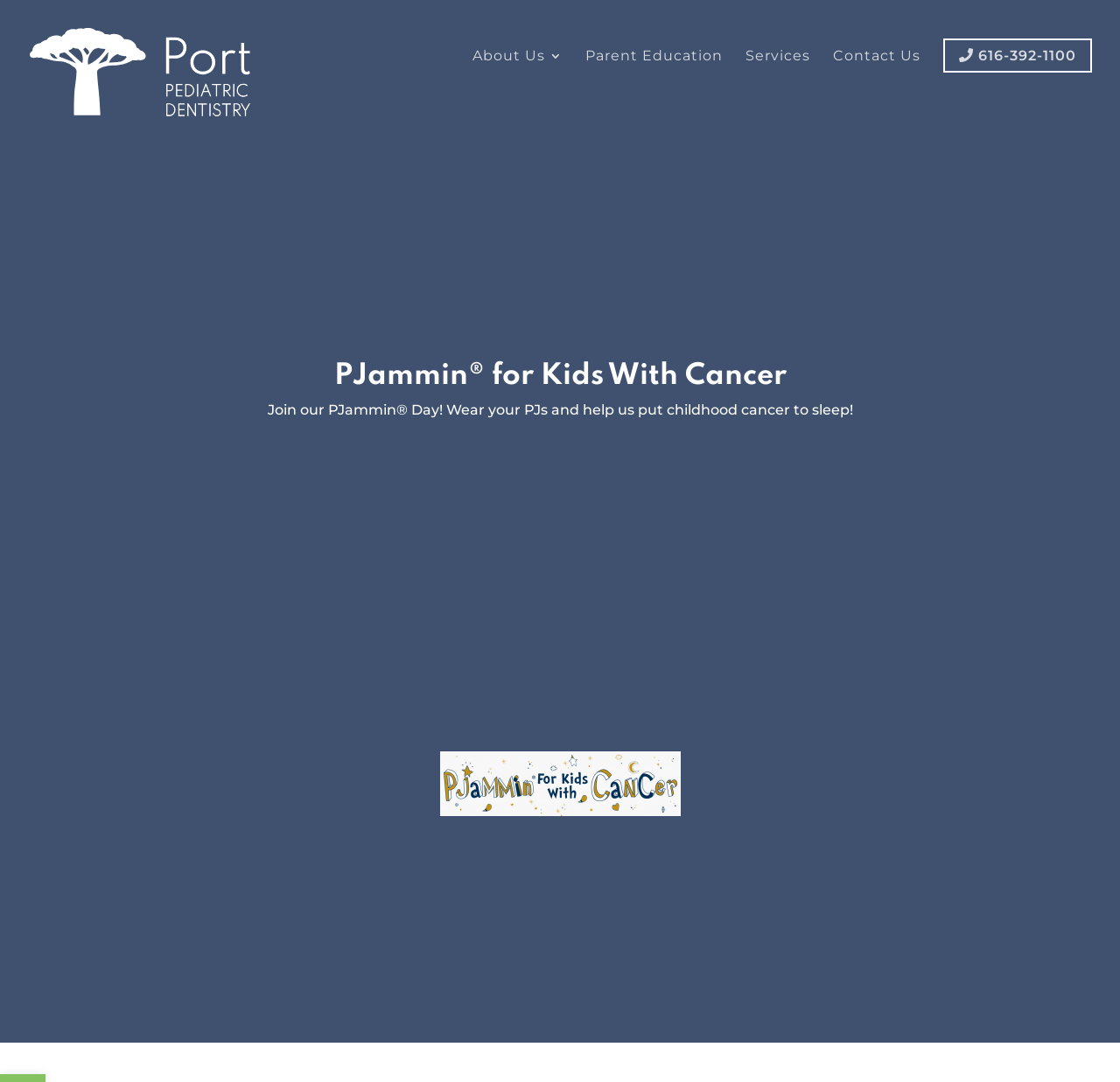What is the purpose of PJammin Day?
Answer the question with a single word or phrase, referring to the image.

Put childhood cancer to sleep